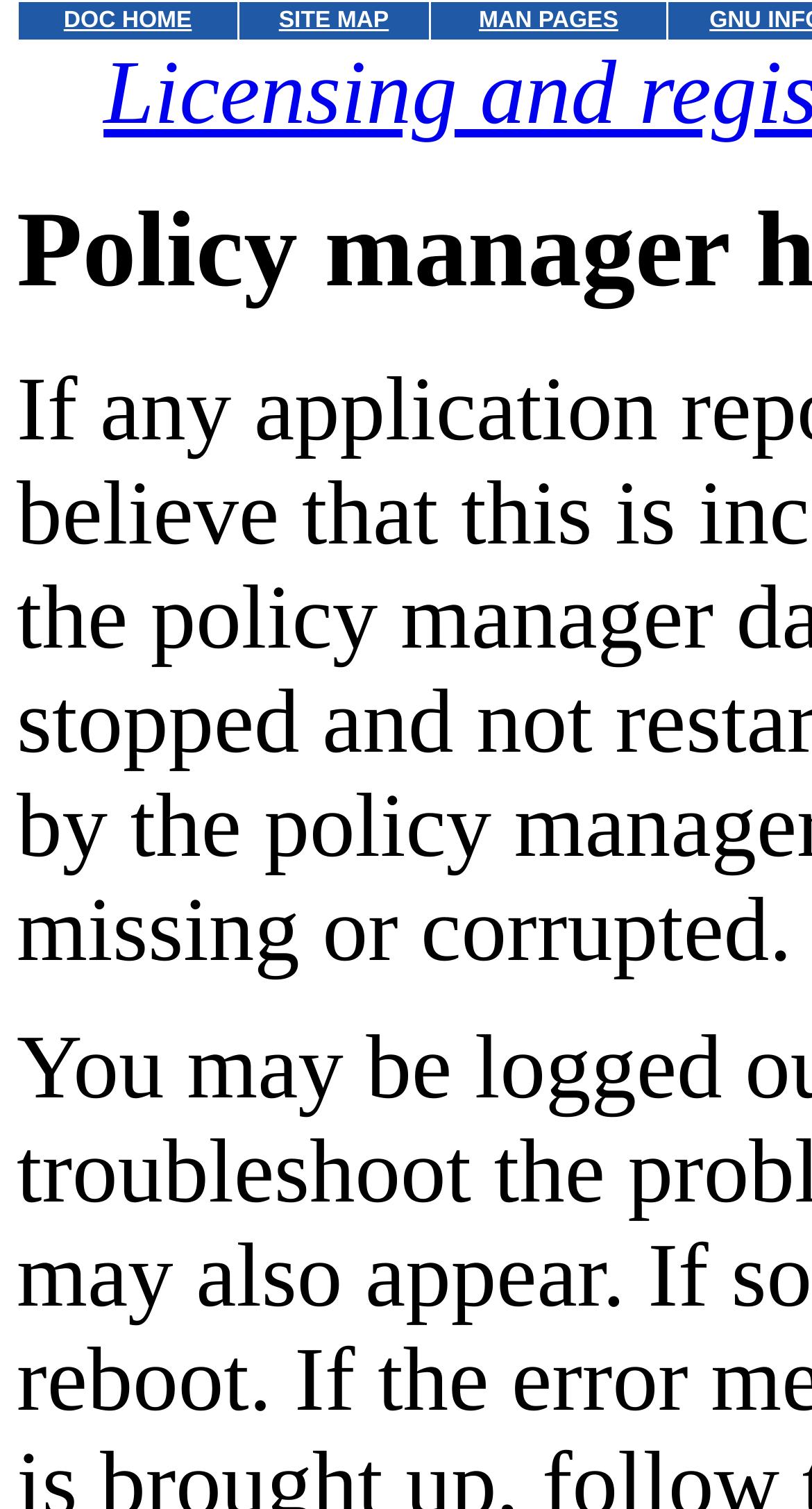Mark the bounding box of the element that matches the following description: "繁體中文".

None